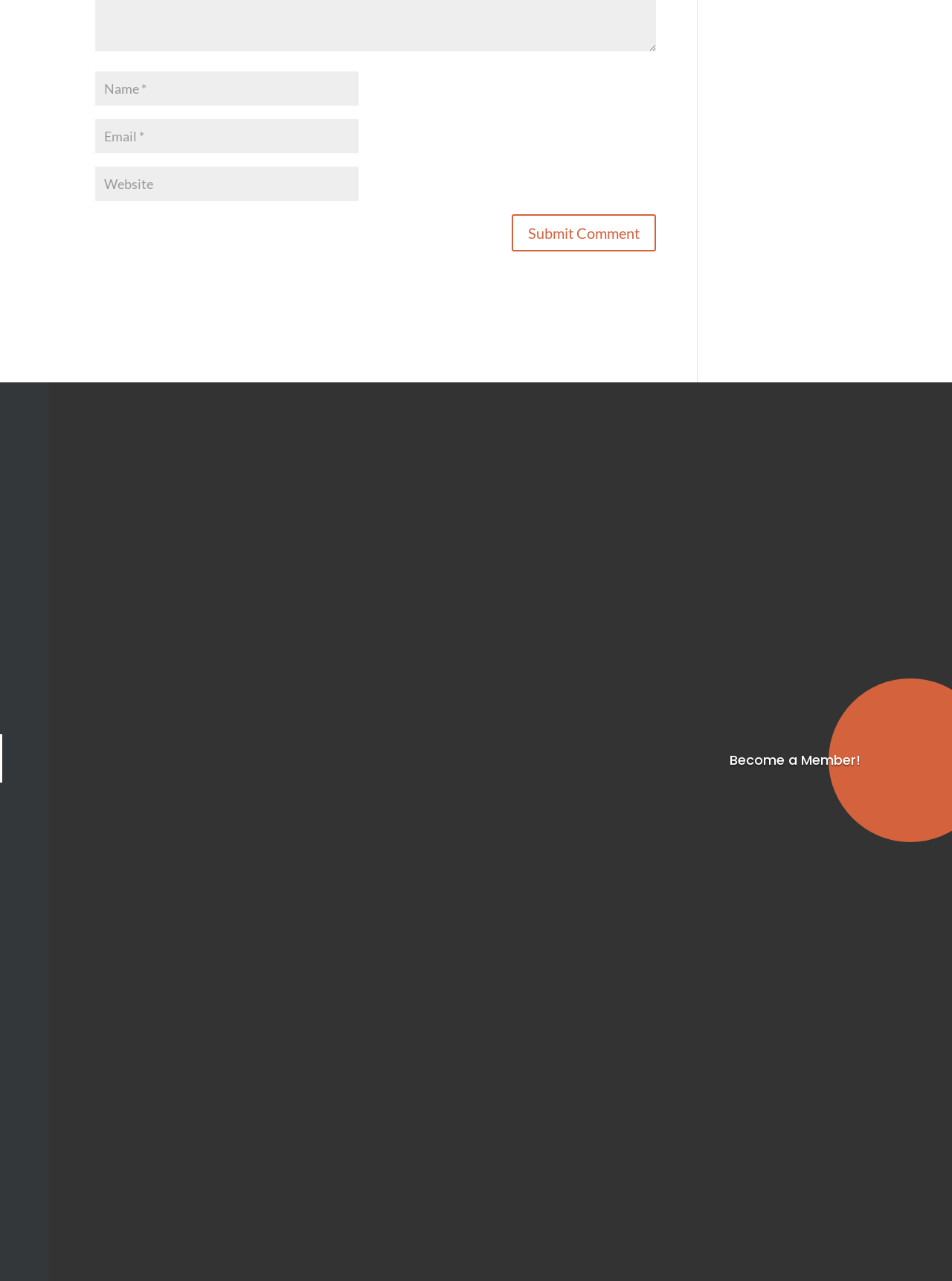Identify the bounding box for the UI element described as: "Bike Nice, Drive Nice". Ensure the coordinates are four float numbers between 0 and 1, formatted as [left, top, right, bottom].

[0.733, 0.905, 0.855, 0.918]